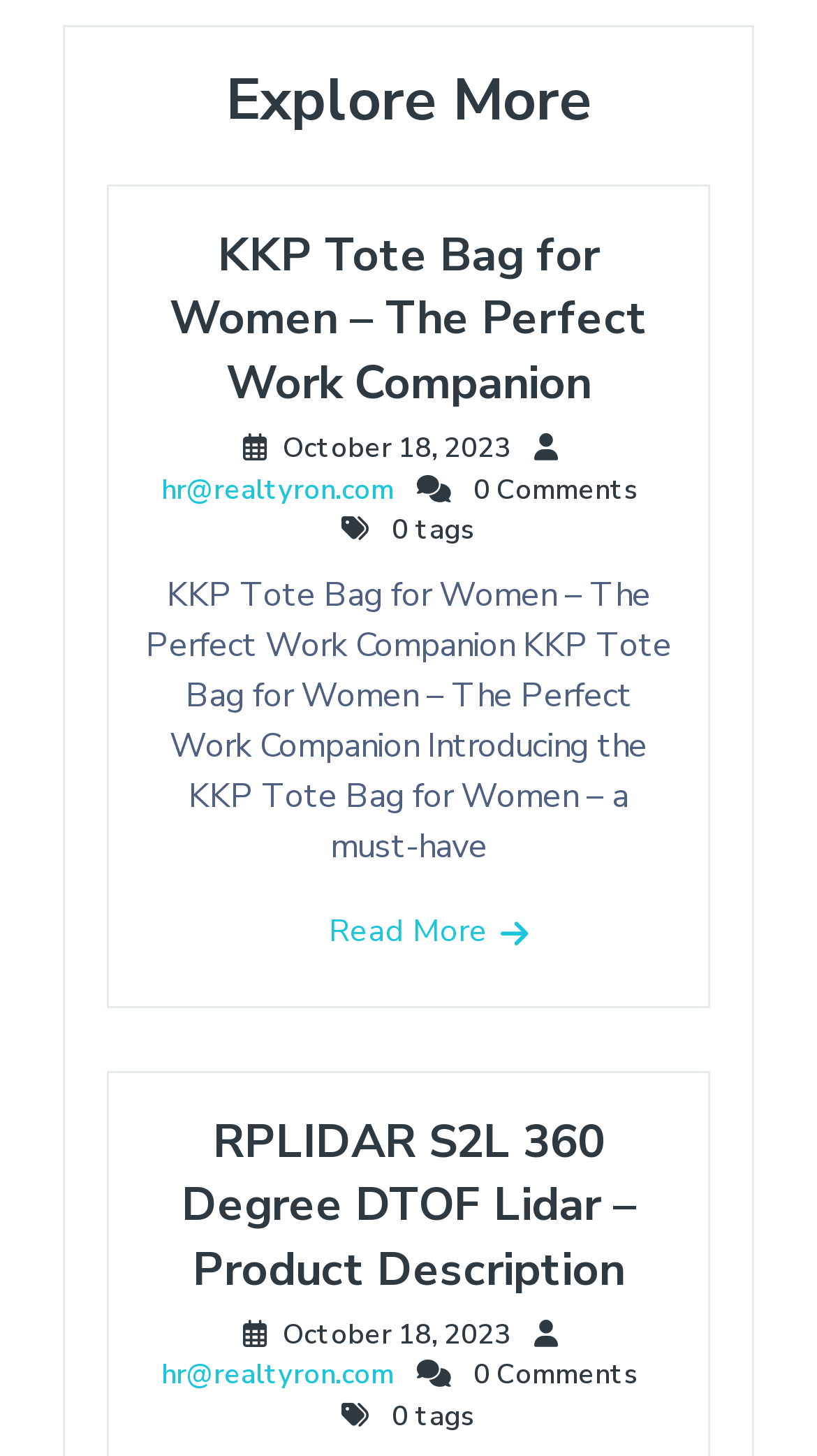What is the email address of the author?
Provide a short answer using one word or a brief phrase based on the image.

hr@realtyron.com